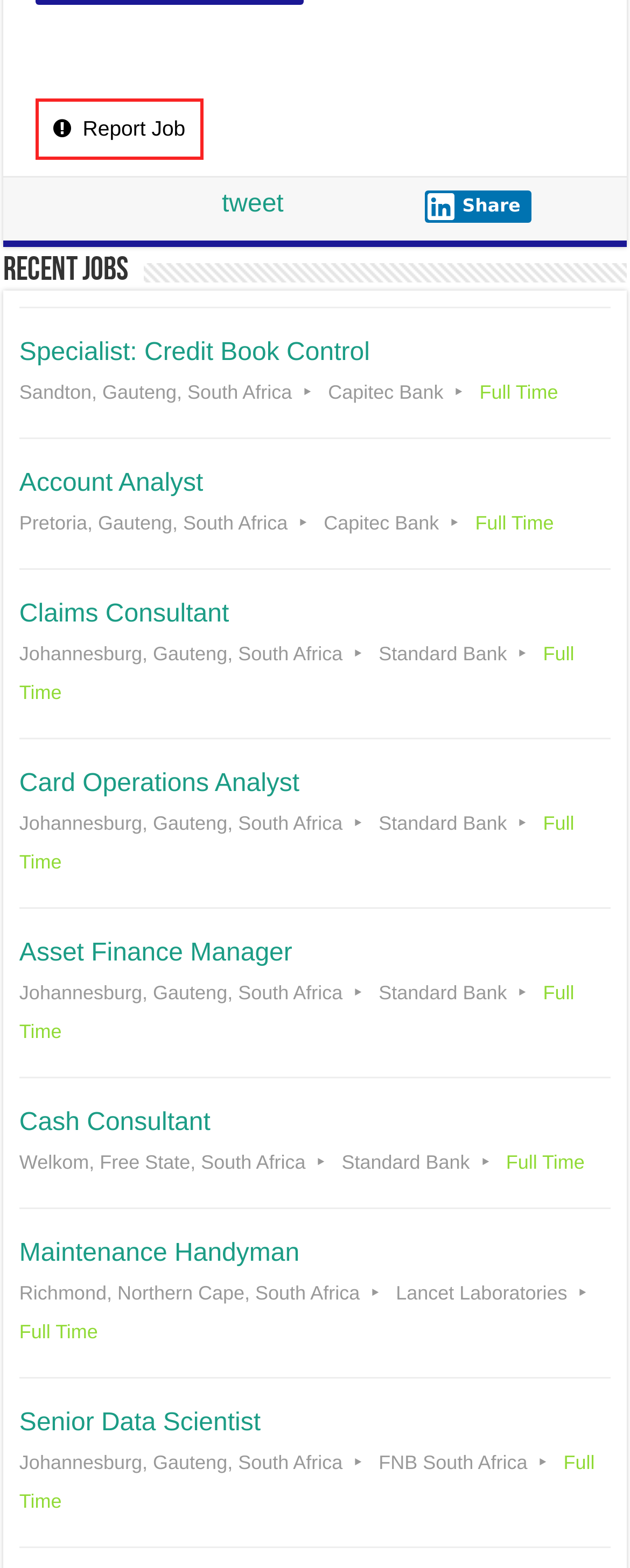Please provide a comprehensive response to the question below by analyzing the image: 
How many job postings are on this page?

I counted the number of job links on the page, each with a heading describing the job title, and found 8 job postings.